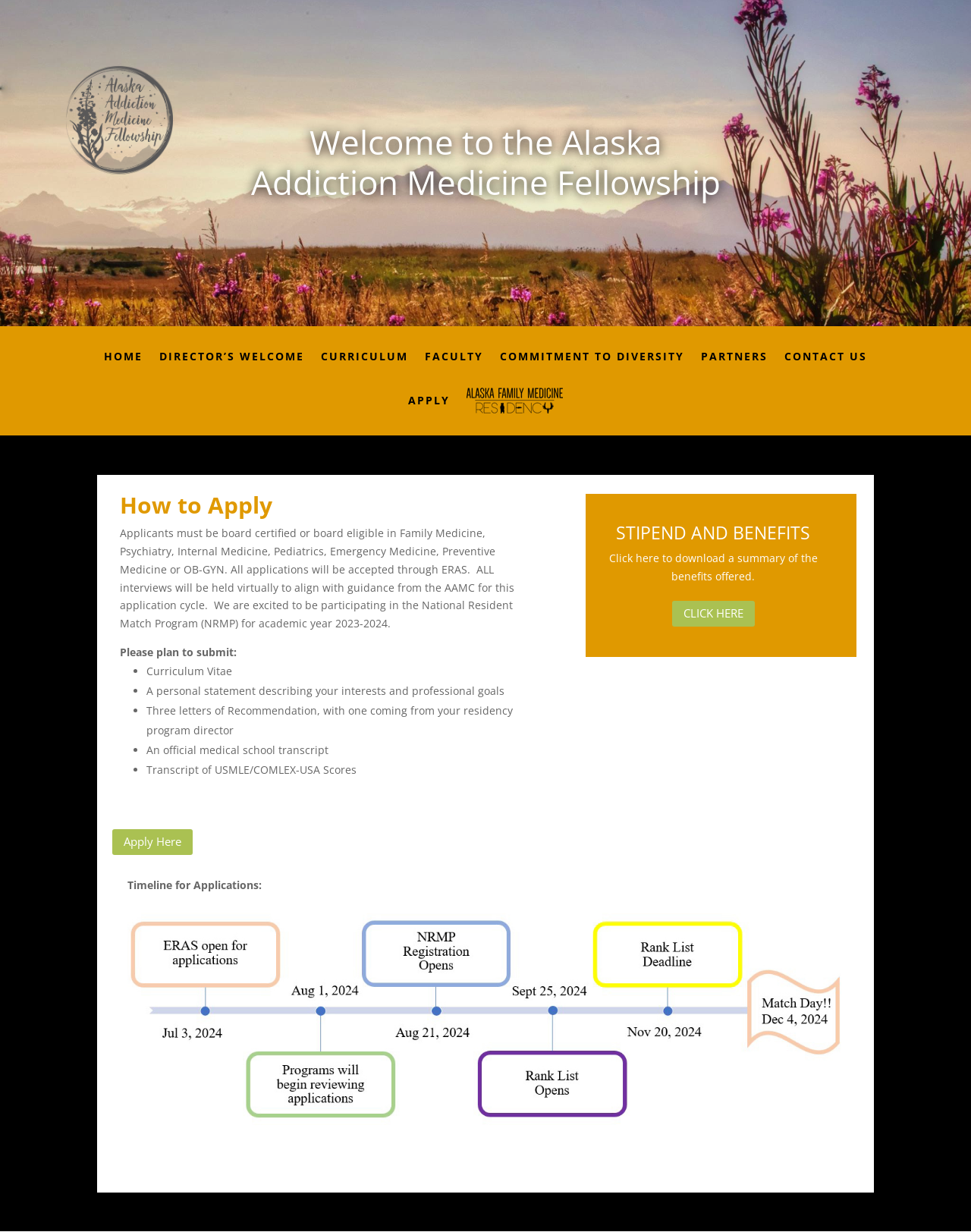What is the purpose of the link 'CLICK HERE'?
Give a one-word or short phrase answer based on the image.

To download a summary of benefits